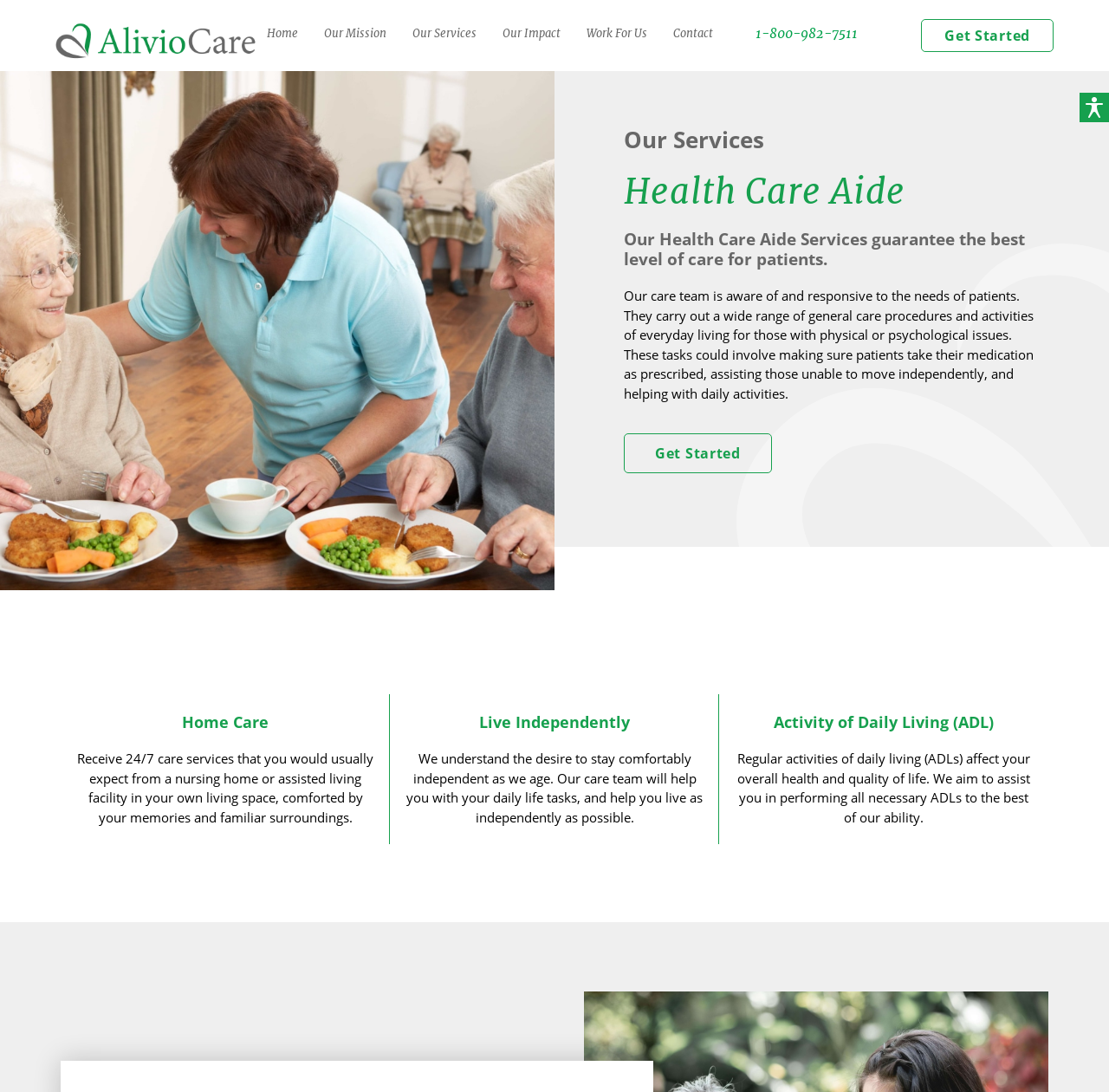Indicate the bounding box coordinates of the clickable region to achieve the following instruction: "Call us at 1-800-982-7511."

[0.681, 0.023, 0.773, 0.039]